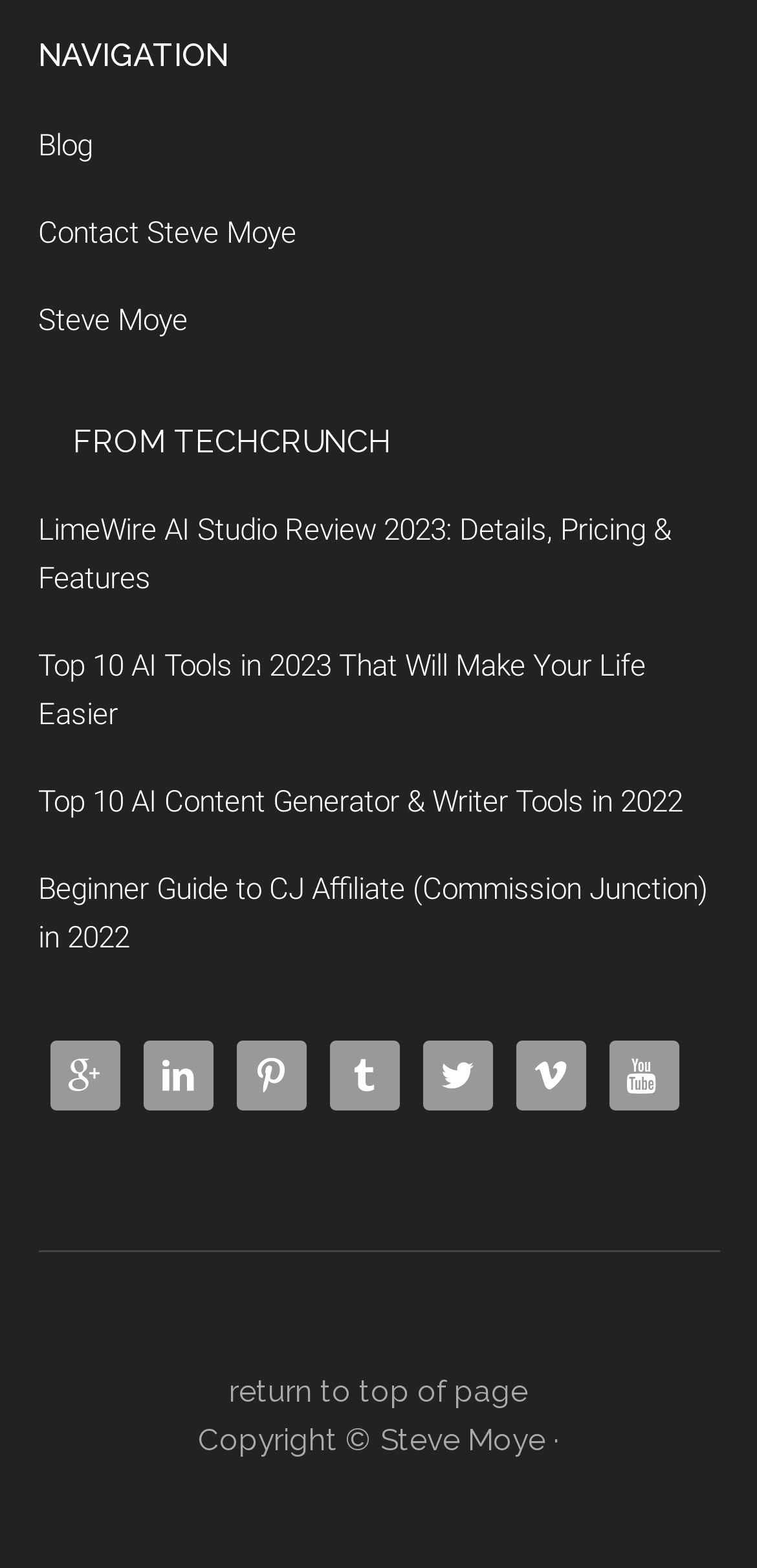Please determine the bounding box coordinates for the element that should be clicked to follow these instructions: "return to top of page".

[0.303, 0.877, 0.697, 0.899]